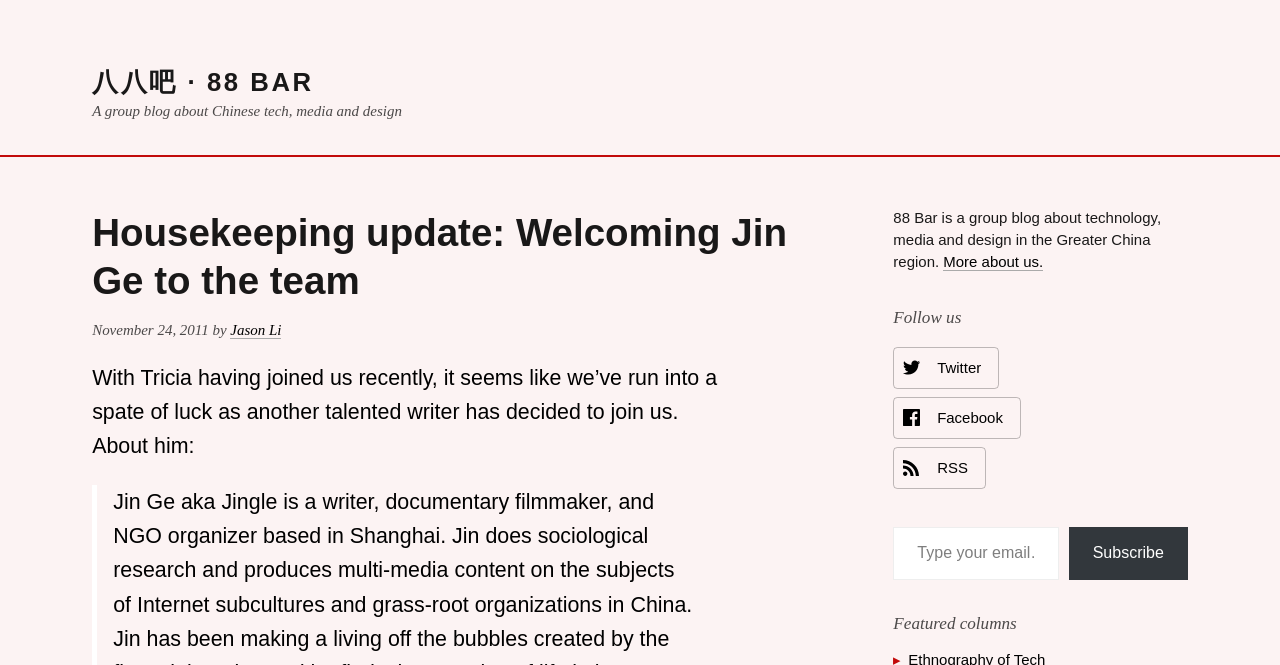Please locate the clickable area by providing the bounding box coordinates to follow this instruction: "Read more about the blog".

[0.737, 0.381, 0.815, 0.408]